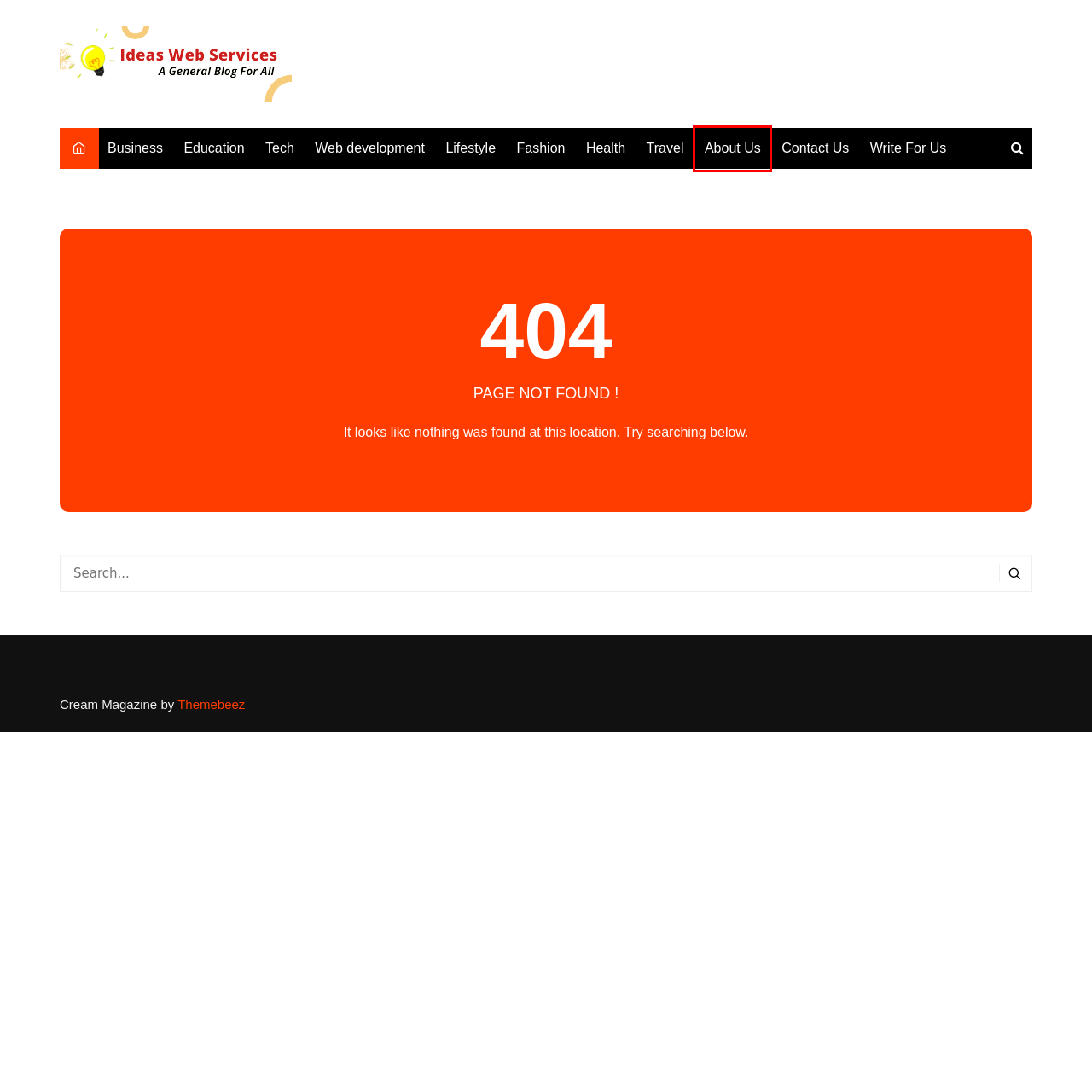Using the screenshot of a webpage with a red bounding box, pick the webpage description that most accurately represents the new webpage after the element inside the red box is clicked. Here are the candidates:
A. Business – Ideas Web Services
B. Travel – Ideas Web Services
C. Health – Ideas Web Services
D. Education – Ideas Web Services
E. Lifestyle – Ideas Web Services
F. Fashion – Ideas Web Services
G. About Us – Ideas Web Services
H. Write For Us – Ideas Web Services

G